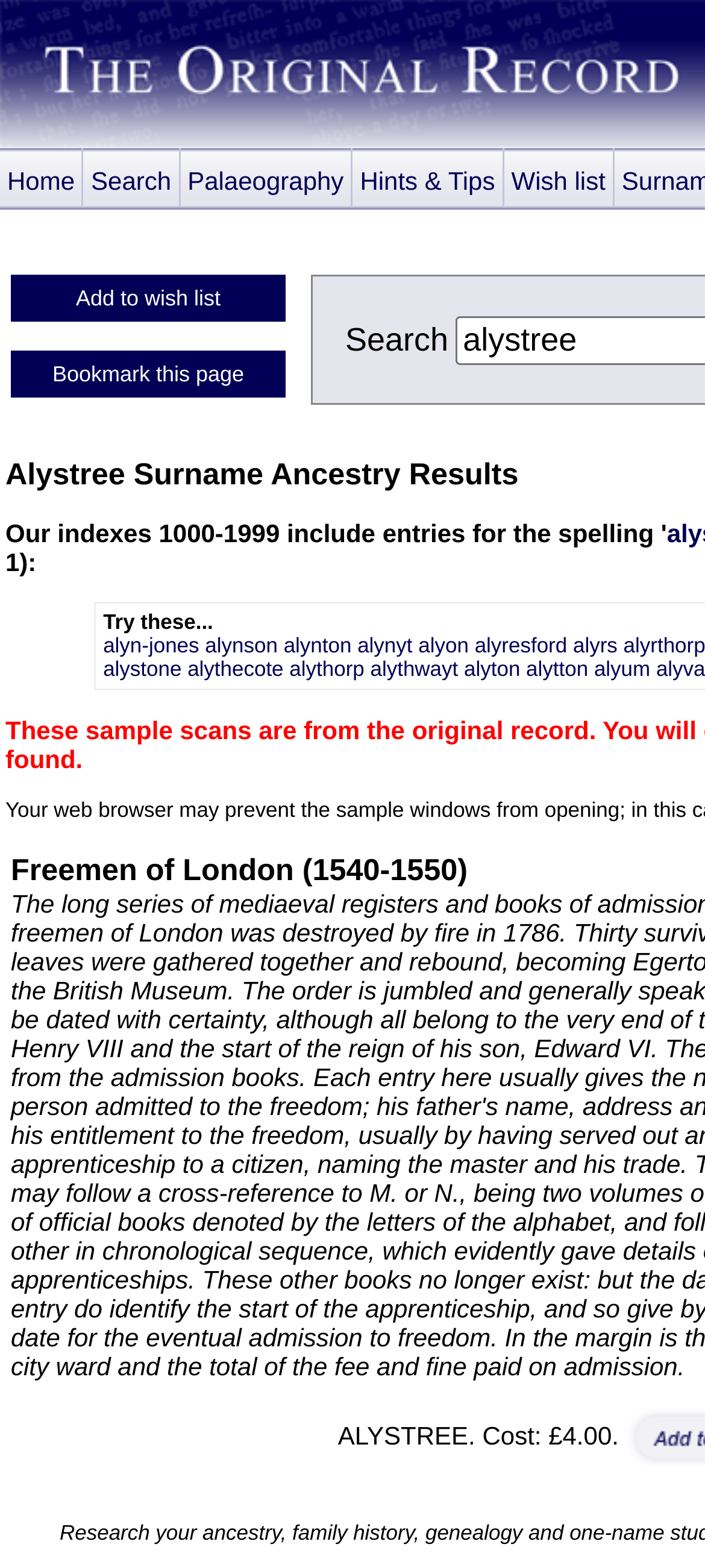Please answer the following query using a single word or phrase: 
How many search results are there?

13